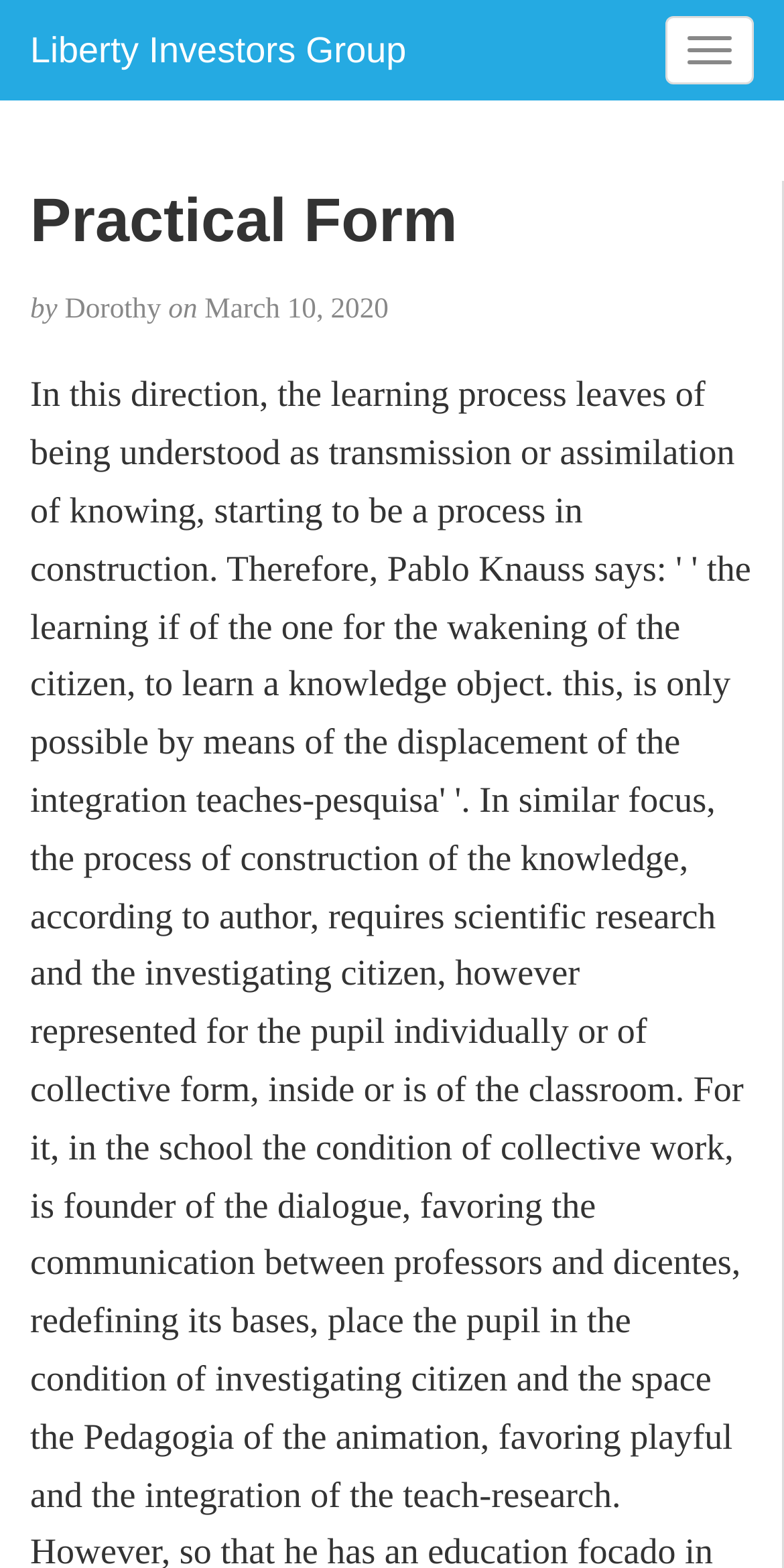Answer the question briefly using a single word or phrase: 
What is the name of the company?

Liberty Investors Group